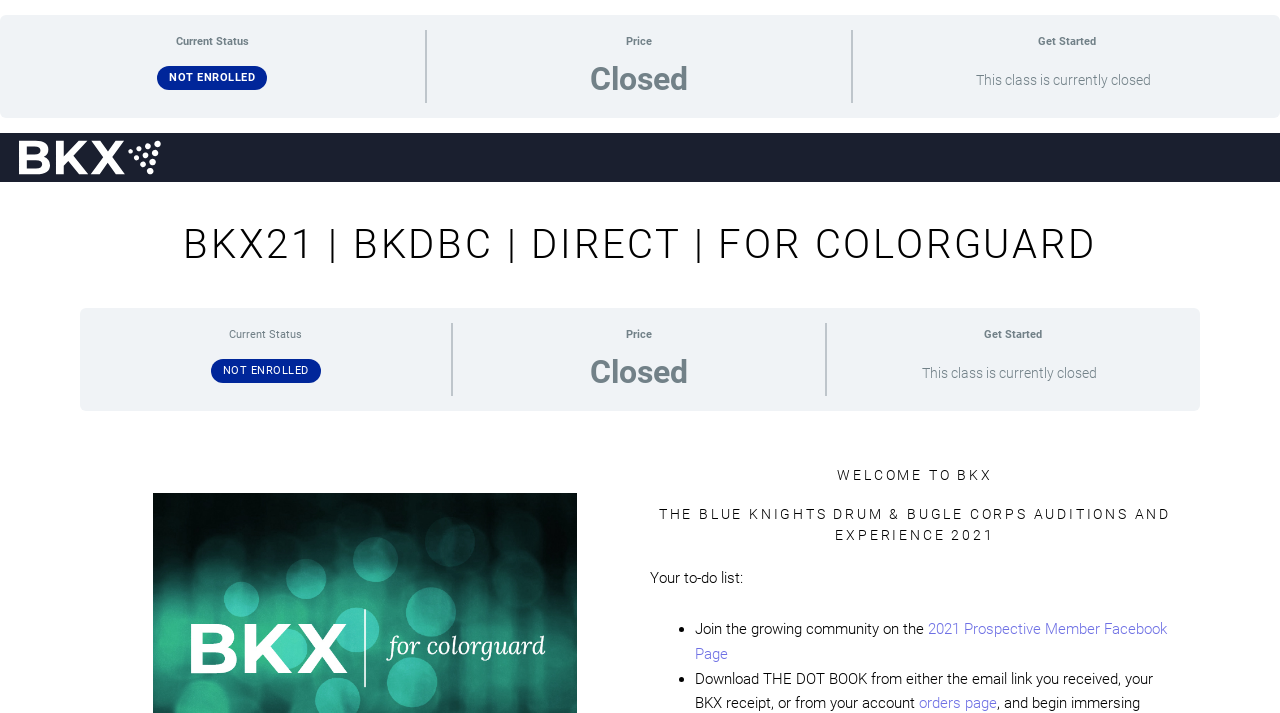Based on the description "orders page", find the bounding box of the specified UI element.

[0.718, 0.974, 0.779, 0.999]